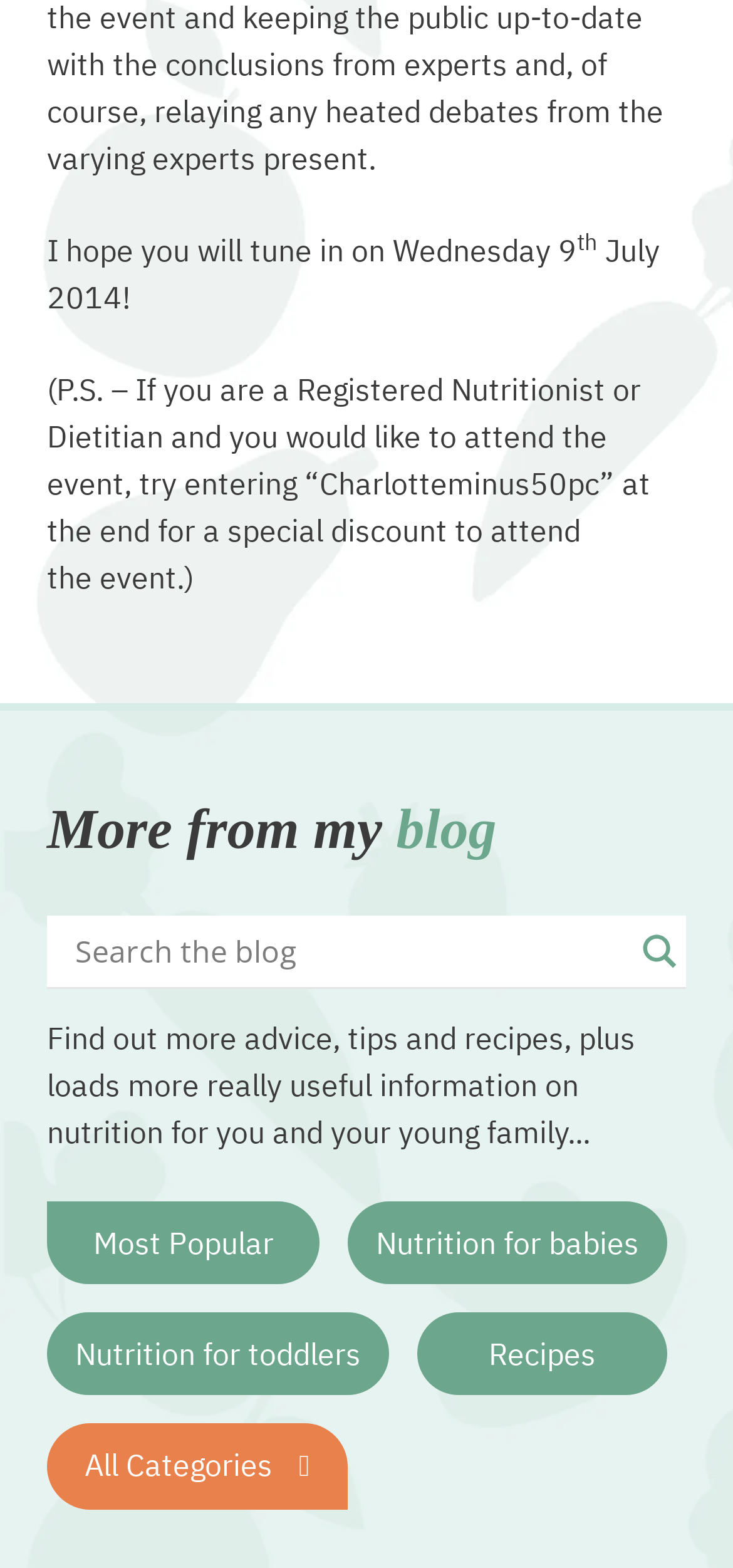What is the topic of the blog post mentioned at the top? Observe the screenshot and provide a one-word or short phrase answer.

Nutrition event